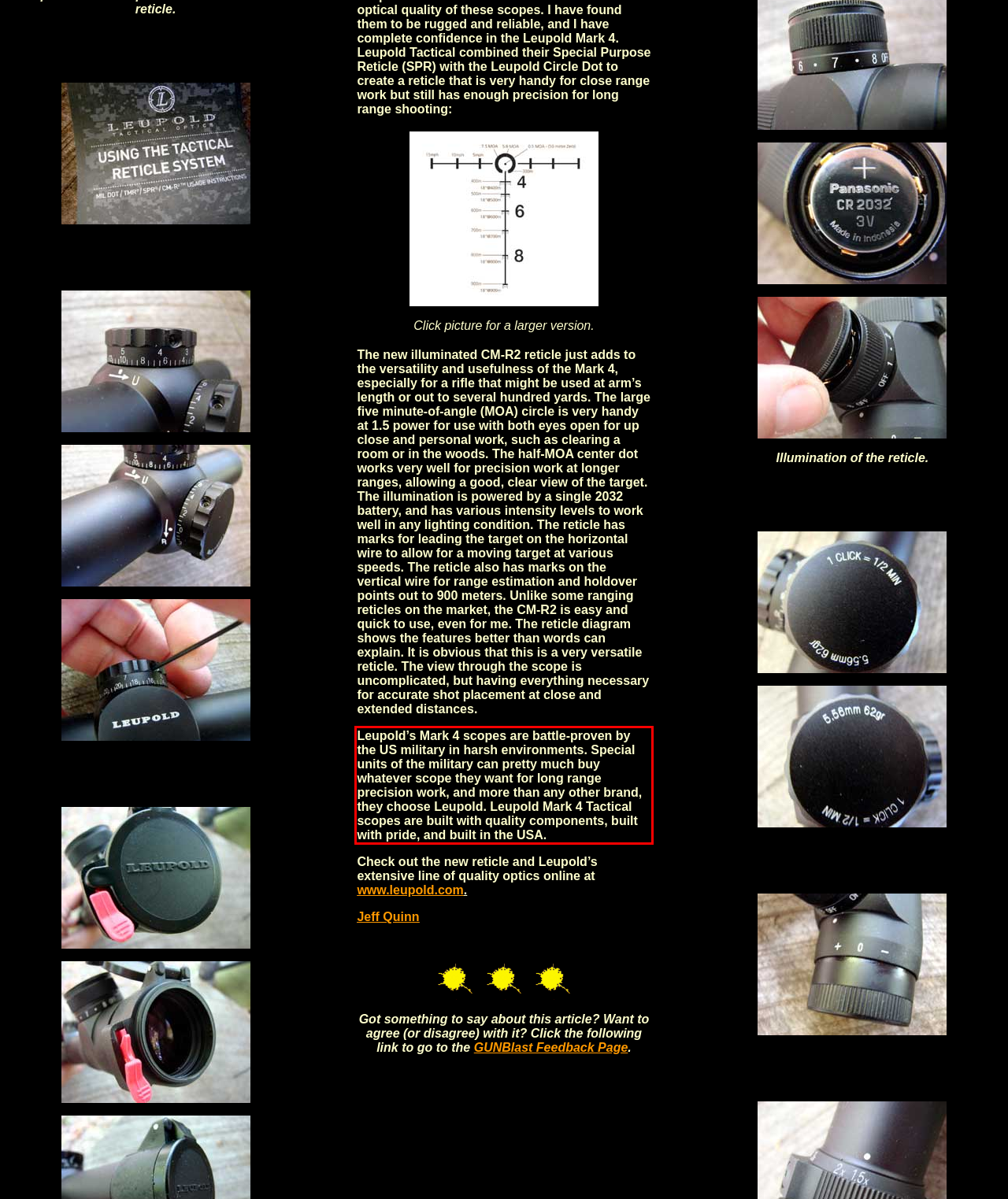Identify the text within the red bounding box on the webpage screenshot and generate the extracted text content.

Leupold’s Mark 4 scopes are battle-proven by the US military in harsh environments. Special units of the military can pretty much buy whatever scope they want for long range precision work, and more than any other brand, they choose Leupold. Leupold Mark 4 Tactical scopes are built with quality components, built with pride, and built in the USA.